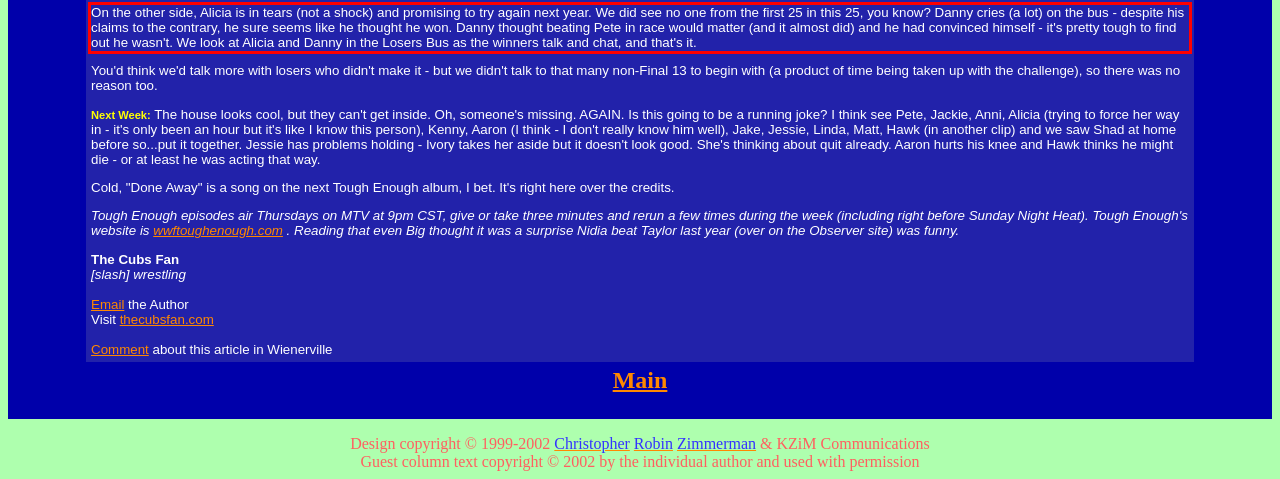From the provided screenshot, extract the text content that is enclosed within the red bounding box.

On the other side, Alicia is in tears (not a shock) and promising to try again next year. We did see no one from the first 25 in this 25, you know? Danny cries (a lot) on the bus - despite his claims to the contrary, he sure seems like he thought he won. Danny thought beating Pete in race would matter (and it almost did) and he had convinced himself - it's pretty tough to find out he wasn't. We look at Alicia and Danny in the Losers Bus as the winners talk and chat, and that's it.